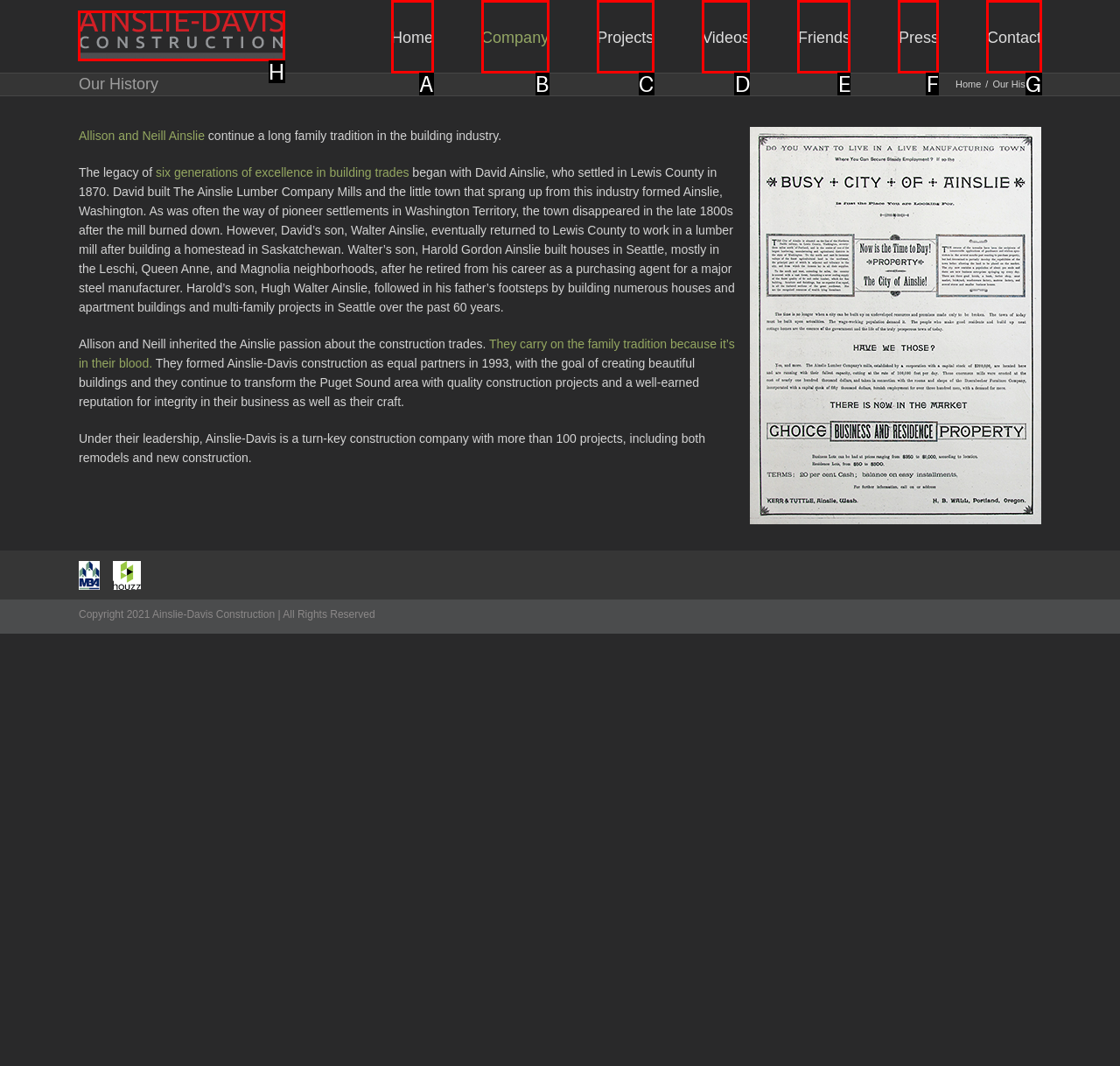Which UI element should be clicked to perform the following task: Click the Ainslie-Davis Construction Logo? Answer with the corresponding letter from the choices.

H